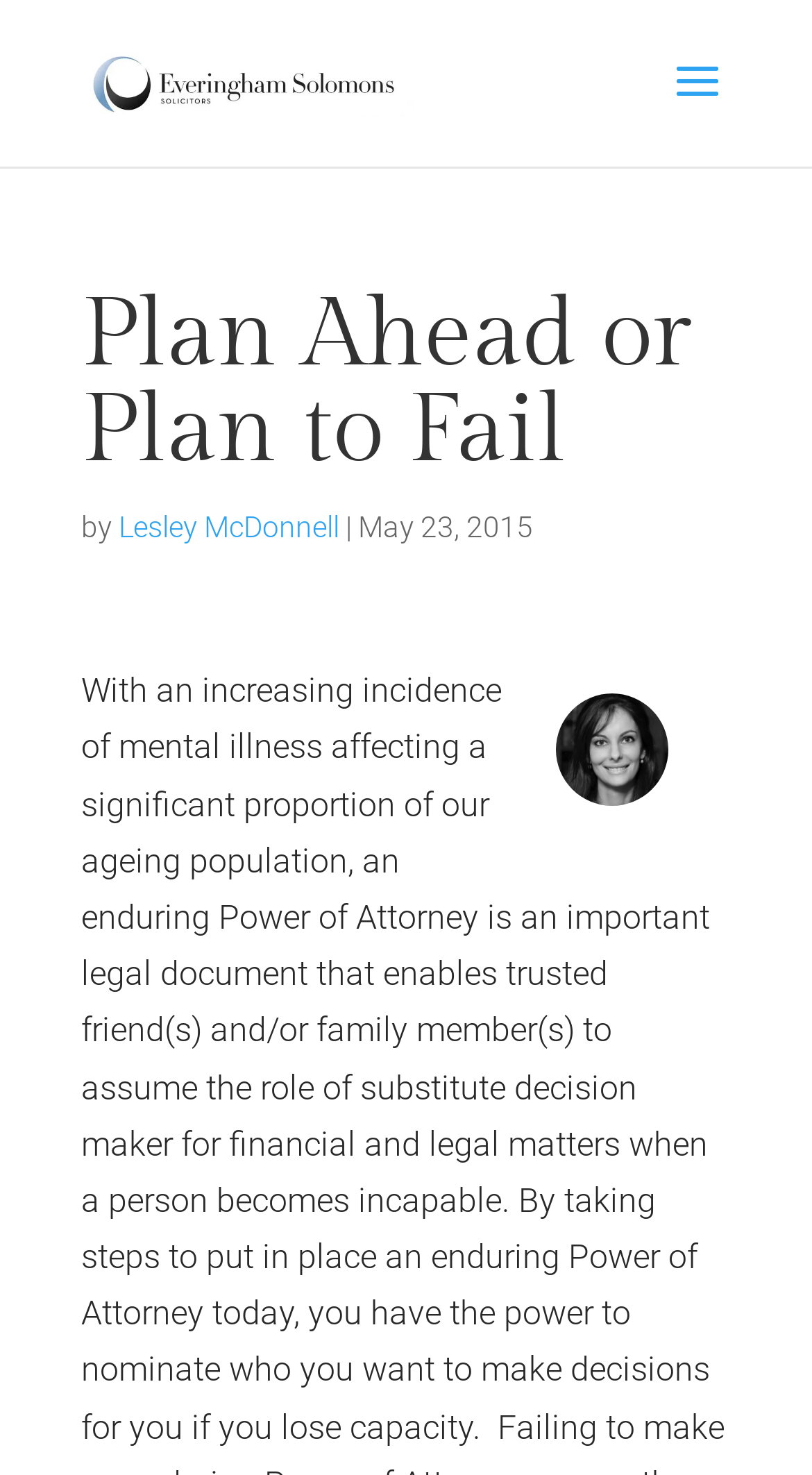Determine the bounding box coordinates for the UI element matching this description: "#MentalHealth".

None